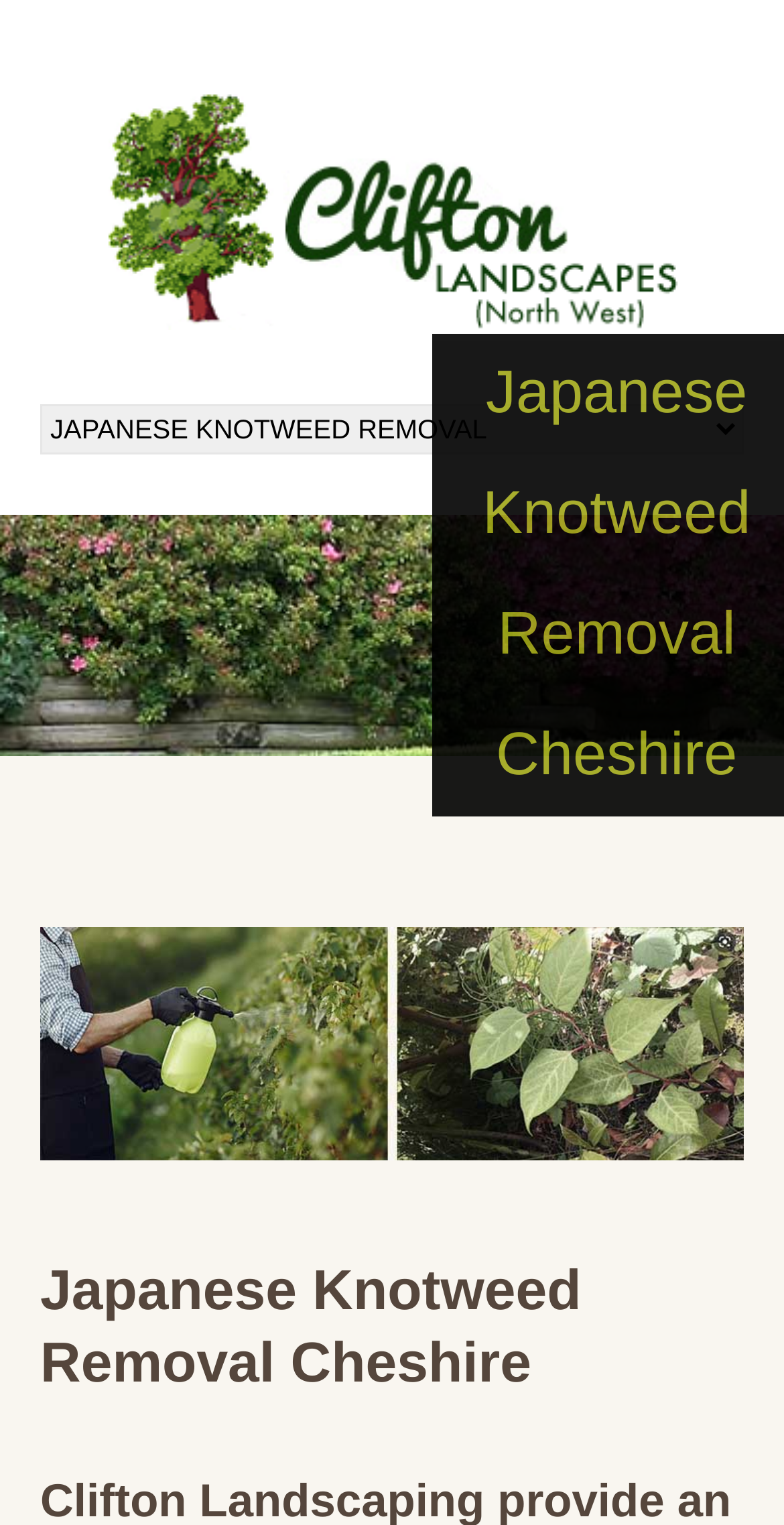Extract the heading text from the webpage.

Japanese Knotweed Removal Cheshire